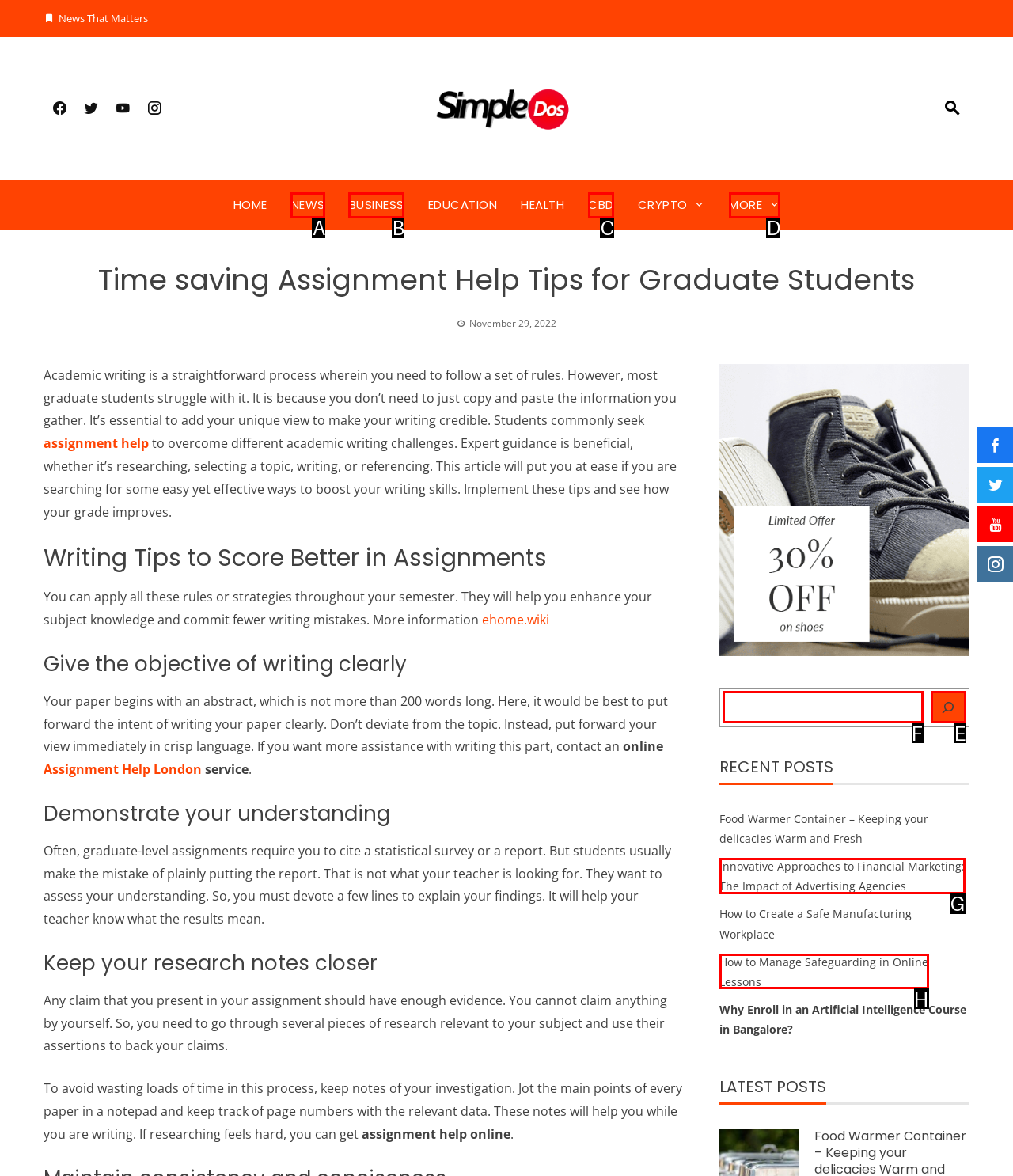Choose the HTML element you need to click to achieve the following task: Search for something
Respond with the letter of the selected option from the given choices directly.

F